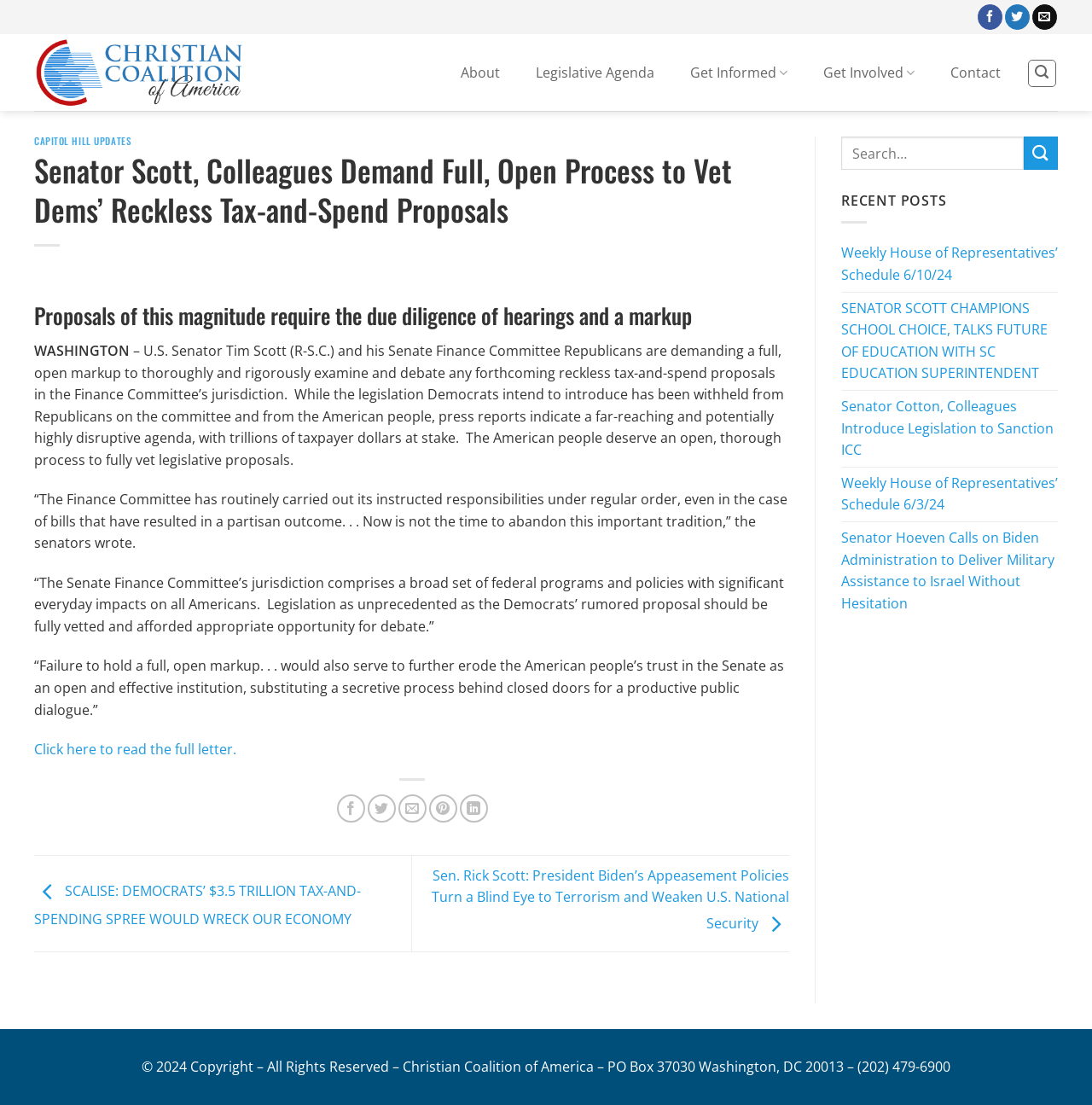Please specify the bounding box coordinates for the clickable region that will help you carry out the instruction: "Search".

[0.941, 0.054, 0.968, 0.078]